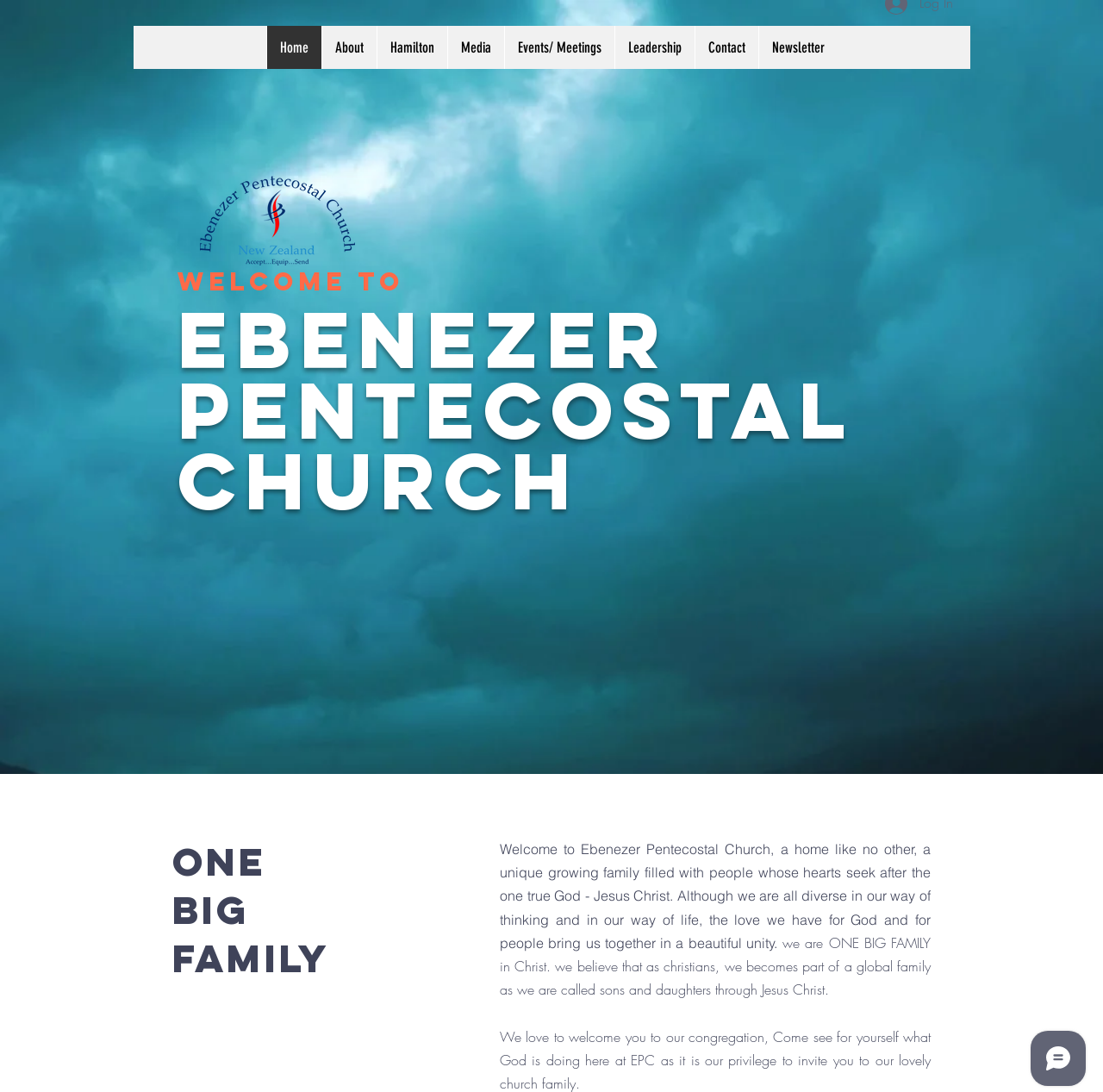Describe all the visual and textual components of the webpage comprehensively.

The webpage is about Ebenezer Pentecostal Church, a Malayalam Church based in Auckland since 2004. At the top left of the page, there is a logo image. Next to the logo, there is a heading that reads "Welcome to Ebenezer Pentecostal Church". Below the heading, there is a larger heading that says "ONE BIG FAMILY". 

Underneath the "ONE BIG FAMILY" heading, there are two paragraphs of text that describe the church as a unique growing family filled with people whose hearts seek after God, and how they believe that as Christians, they become part of a global family through Jesus Christ.

At the top of the page, there is a navigation menu with links to different sections of the website, including "Home", "About", "Hamilton", "Media", "Events/ Meetings", "Leadership", "Contact", and "Newsletter". These links are positioned horizontally across the top of the page.

Further down the page, there is a region labeled "About", which likely contains more information about the church.